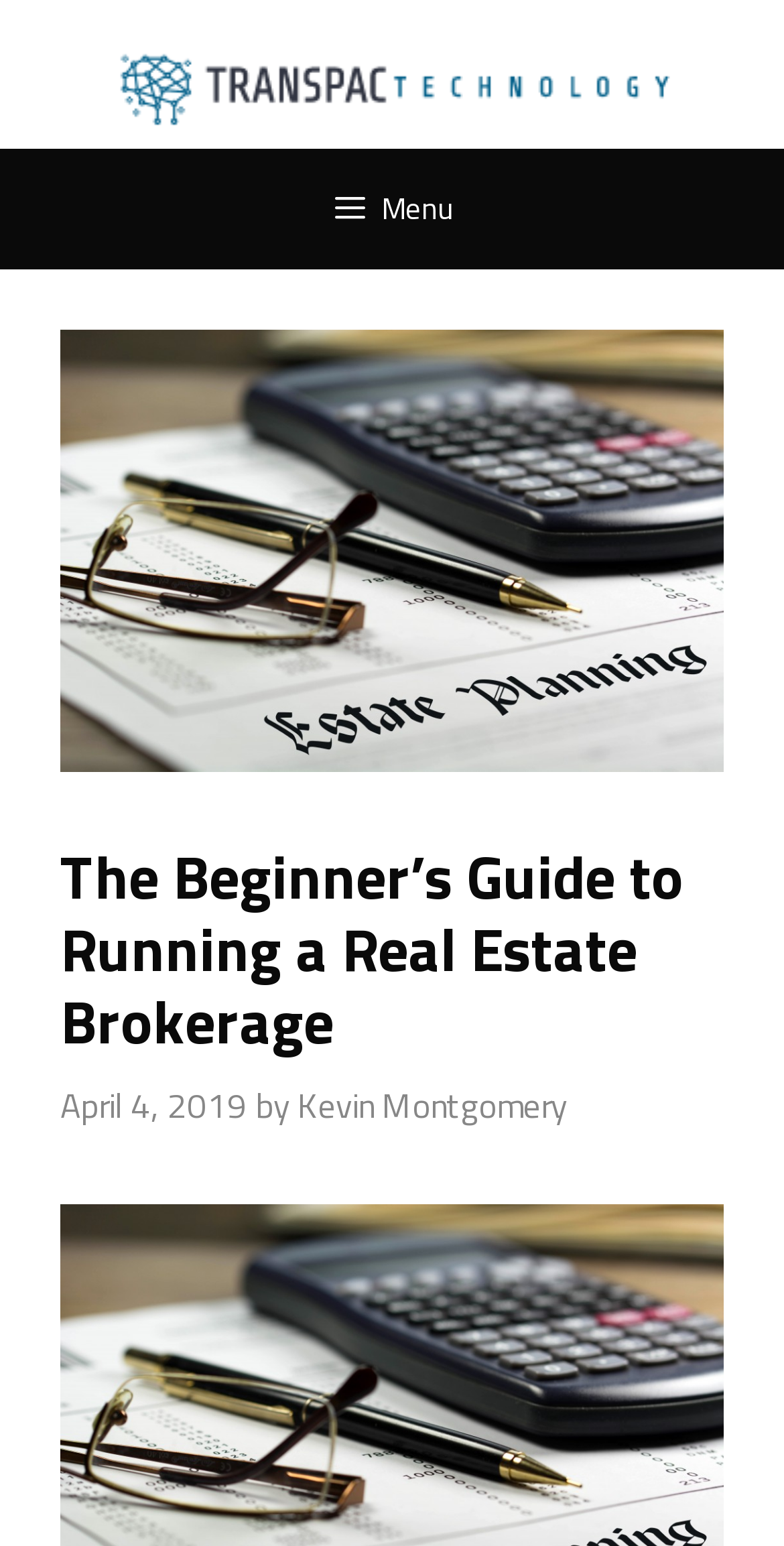Who is the author of the article?
Offer a detailed and full explanation in response to the question.

I found a link element with the text 'Kevin Montgomery' within the HeaderAsNonLandmark element, which is likely to be the author of the article.